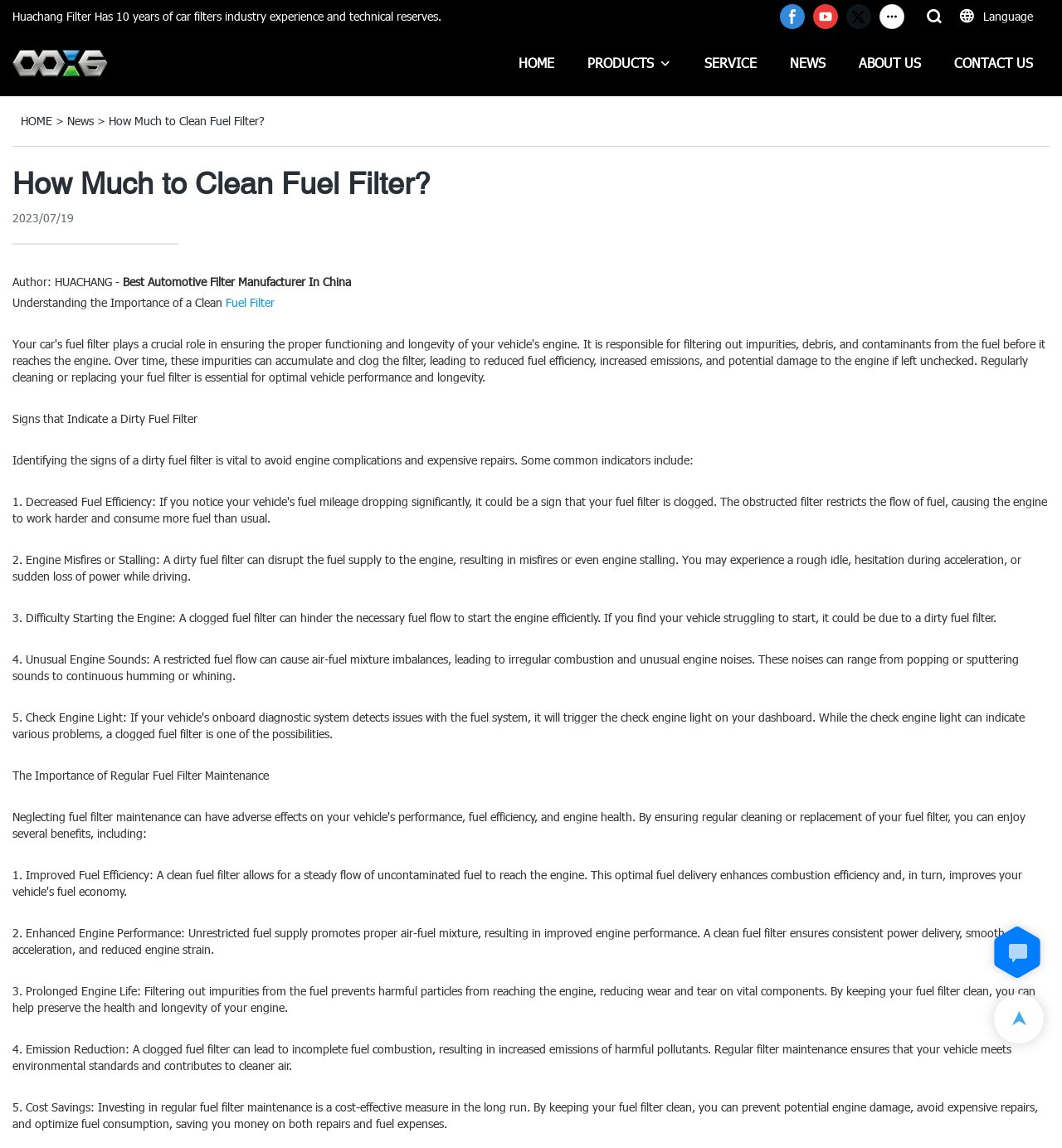Please give a succinct answer using a single word or phrase:
What is the benefit of regular fuel filter maintenance?

Several